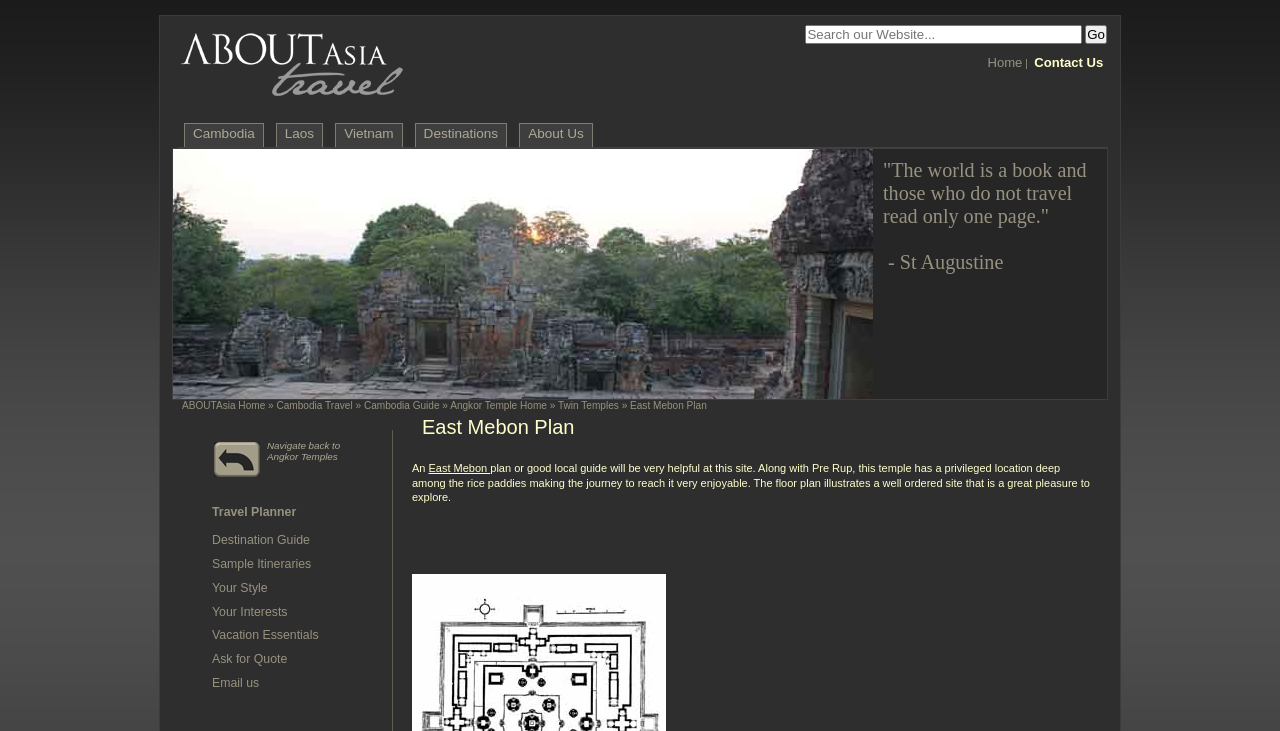Please locate the bounding box coordinates of the region I need to click to follow this instruction: "Contact Us".

[0.805, 0.075, 0.865, 0.096]